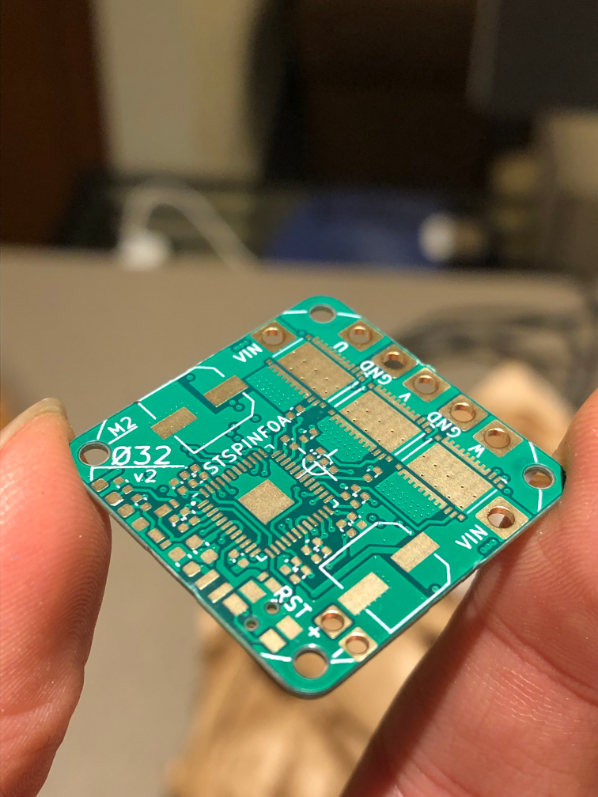What is the person's hand holding in the image?
Using the image, give a concise answer in the form of a single word or short phrase.

The PCB